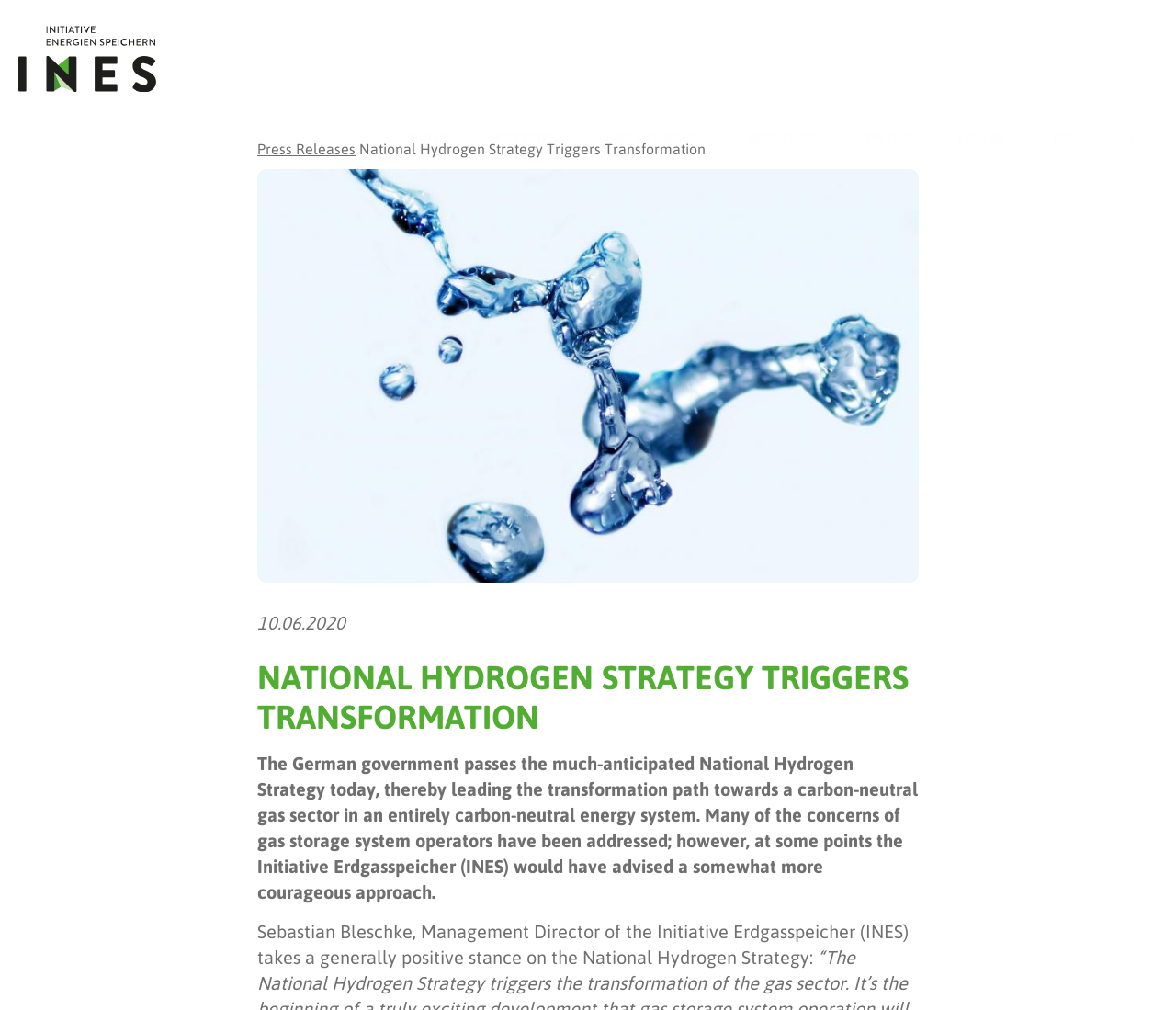Indicate the bounding box coordinates of the clickable region to achieve the following instruction: "Go to the GAS STORAGE page."

[0.509, 0.032, 0.603, 0.061]